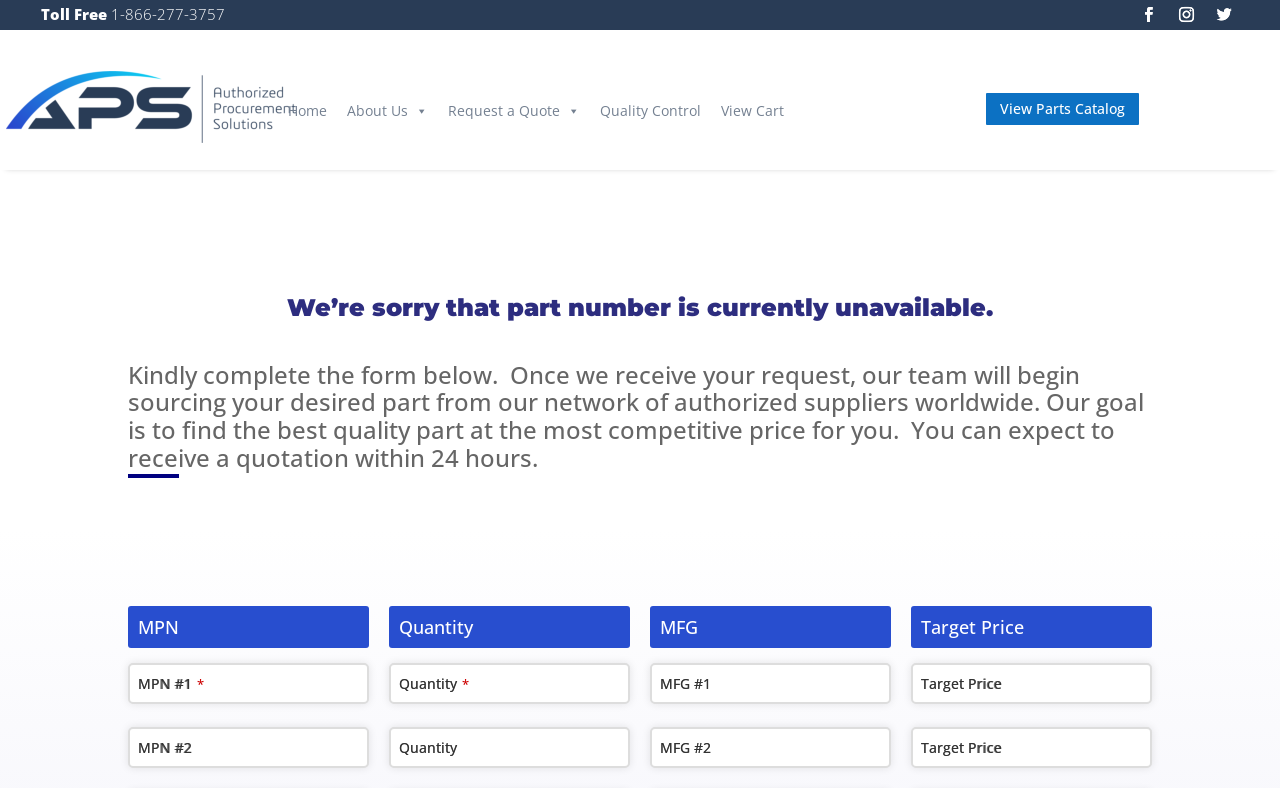Please find the bounding box coordinates of the element that needs to be clicked to perform the following instruction: "Click the 'Home' link". The bounding box coordinates should be four float numbers between 0 and 1, represented as [left, top, right, bottom].

[0.217, 0.115, 0.263, 0.166]